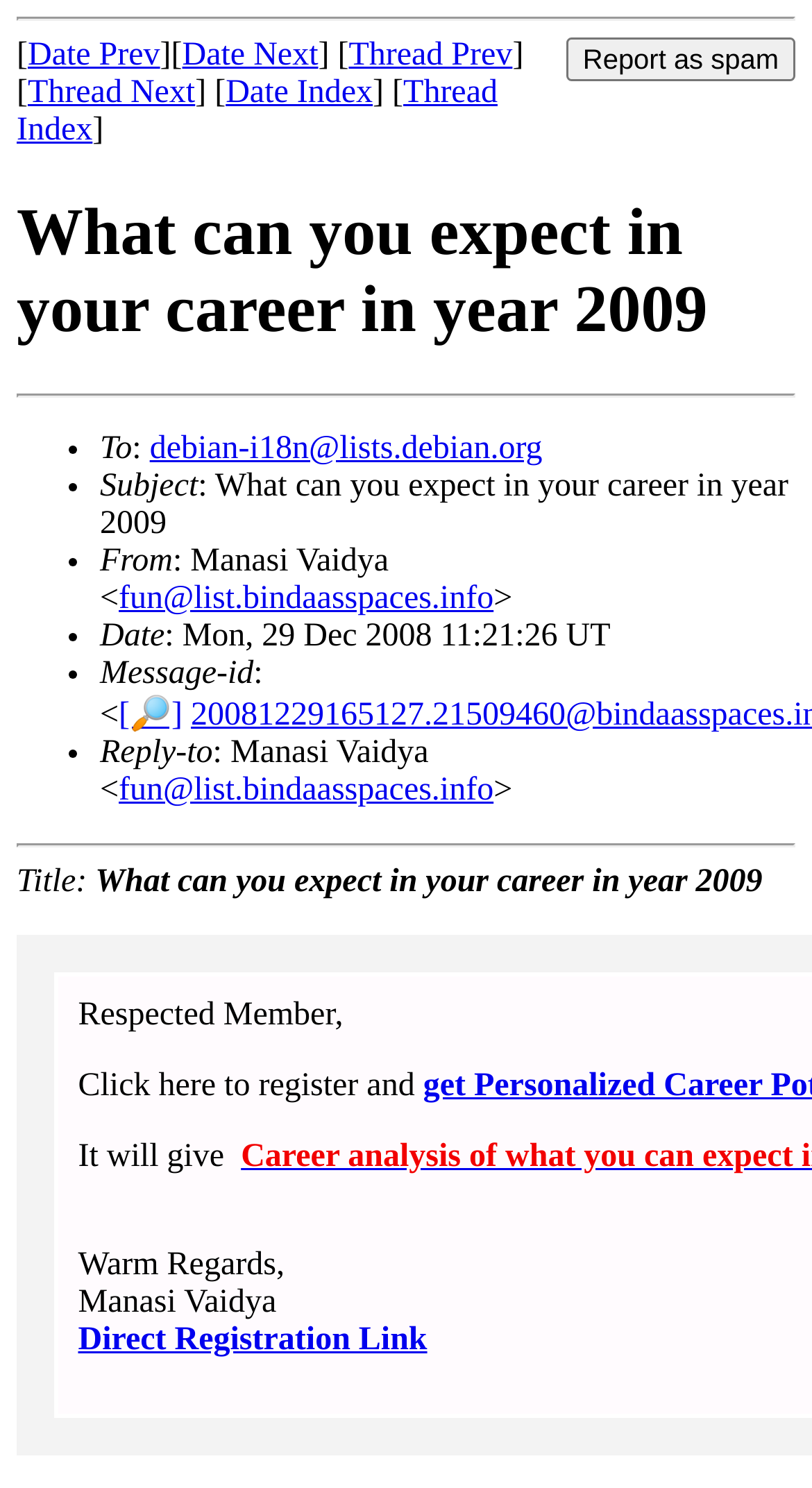Please identify the webpage's heading and generate its text content.

What can you expect in your career in year 2009